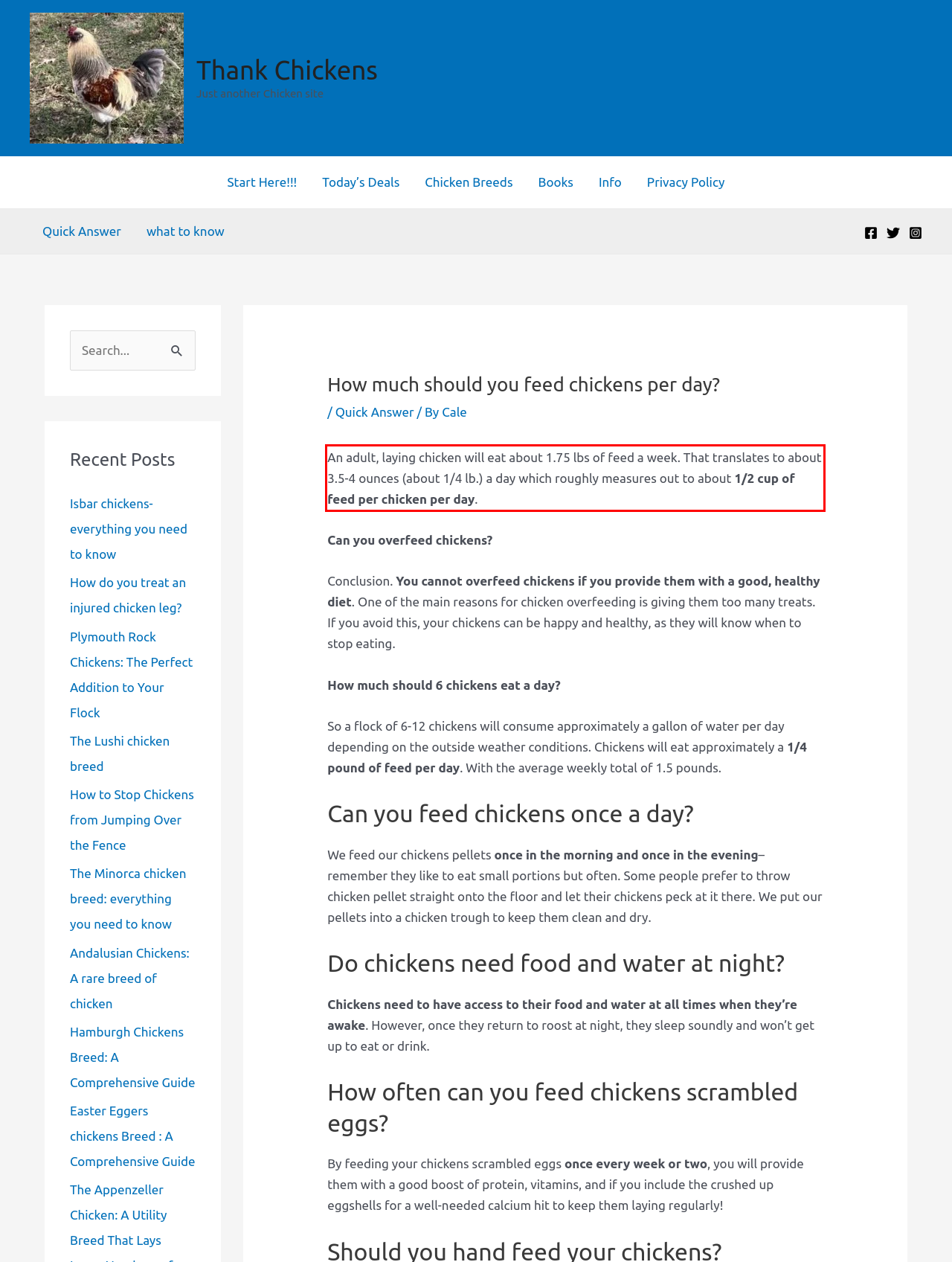Examine the screenshot of the webpage, locate the red bounding box, and generate the text contained within it.

An adult, laying chicken will eat about 1.75 lbs of feed a week. That translates to about 3.5-4 ounces (about 1/4 lb.) a day which roughly measures out to about 1/2 cup of feed per chicken per day.